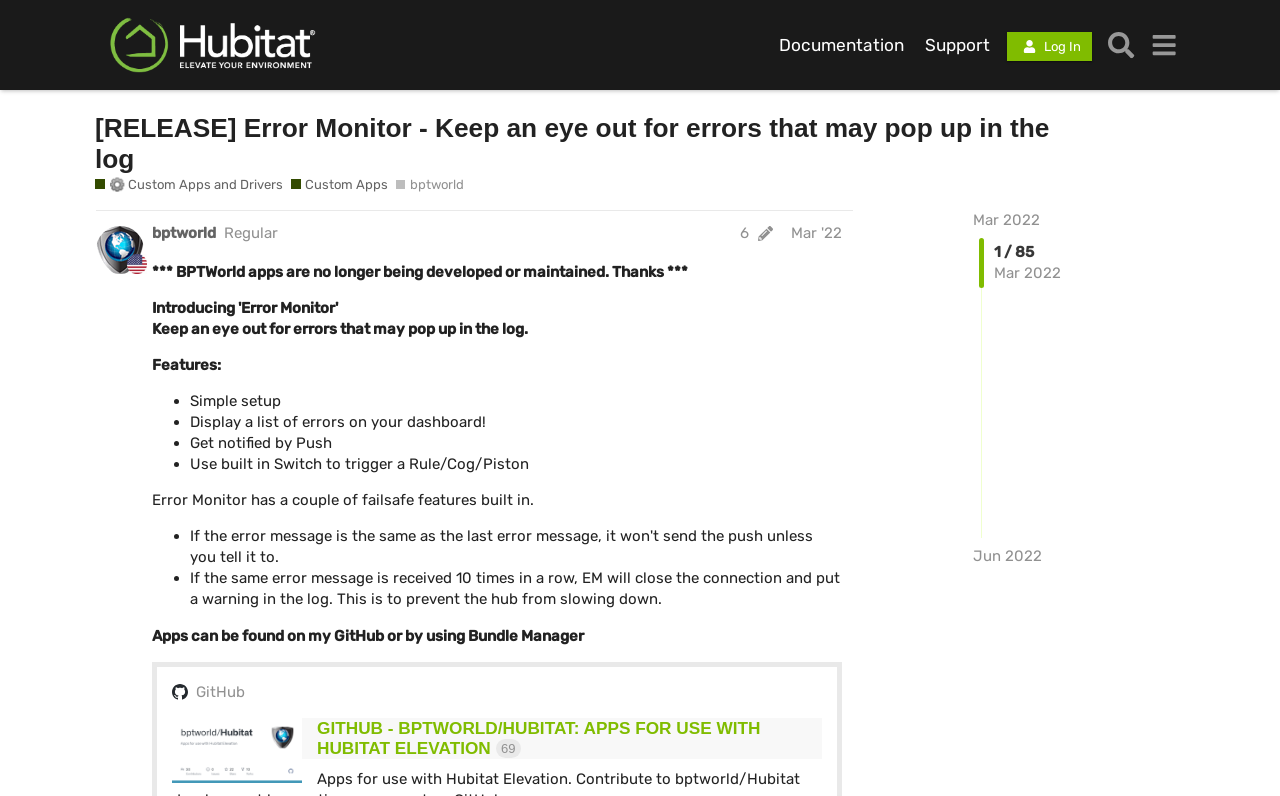Where can the apps be found?
Look at the screenshot and provide an in-depth answer.

The apps can be found on the GitHub or by using the Bundle Manager, as mentioned in the text 'Apps can be found on my GitHub or by using Bundle Manager'.